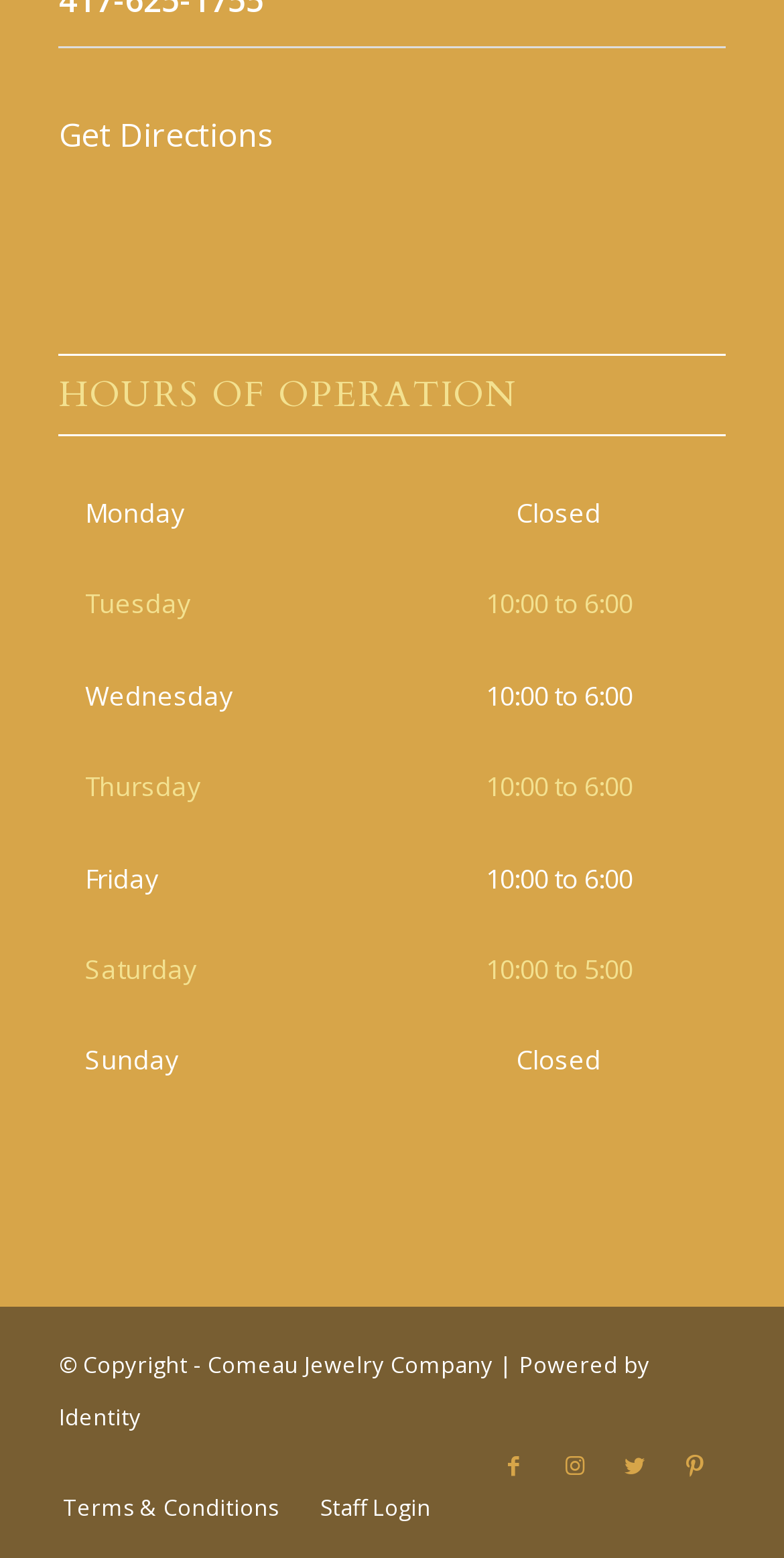Respond with a single word or short phrase to the following question: 
What is the direction link above the hours table?

Get Directions